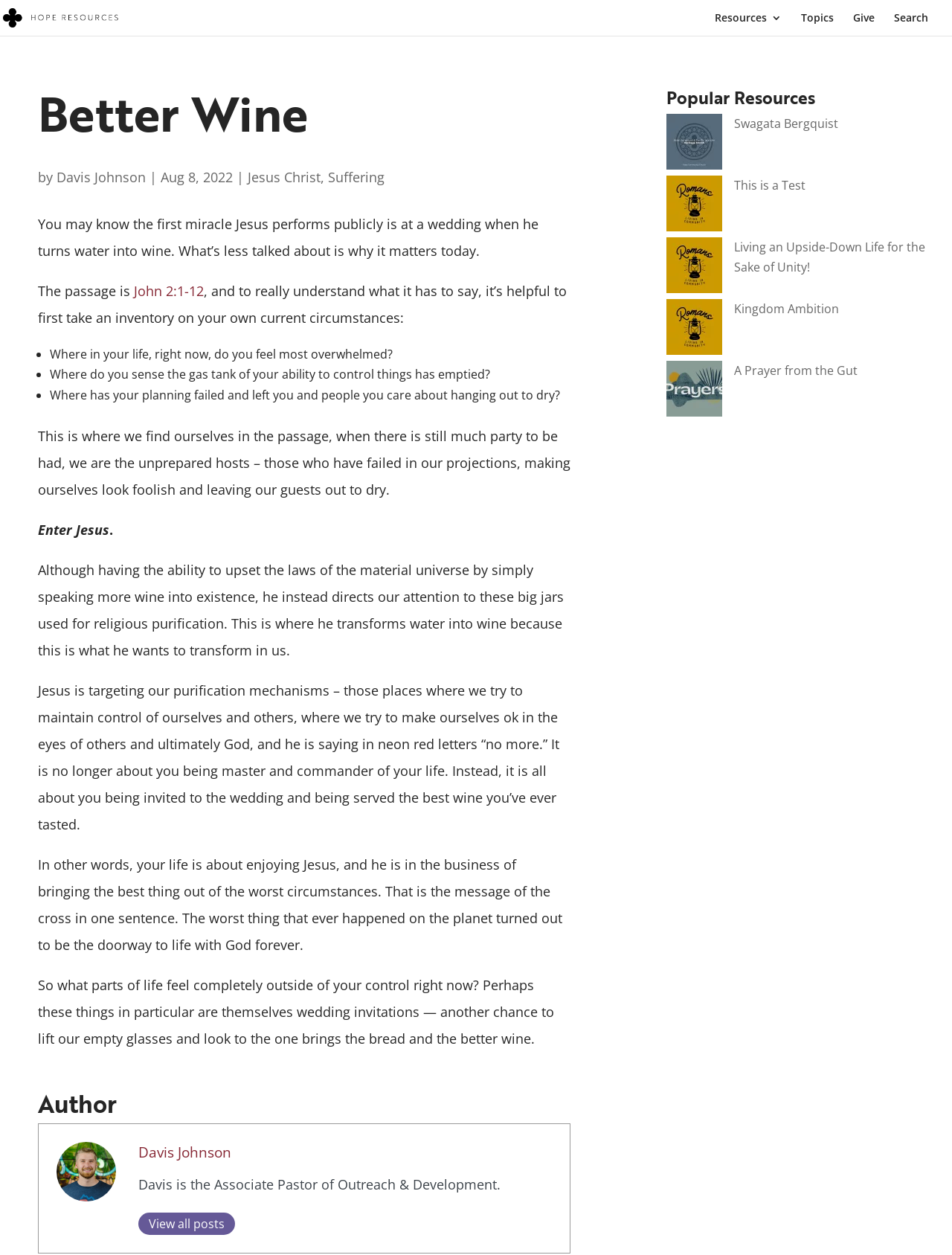Locate the bounding box coordinates of the clickable area needed to fulfill the instruction: "Read the article by Davis Johnson".

[0.06, 0.134, 0.153, 0.148]